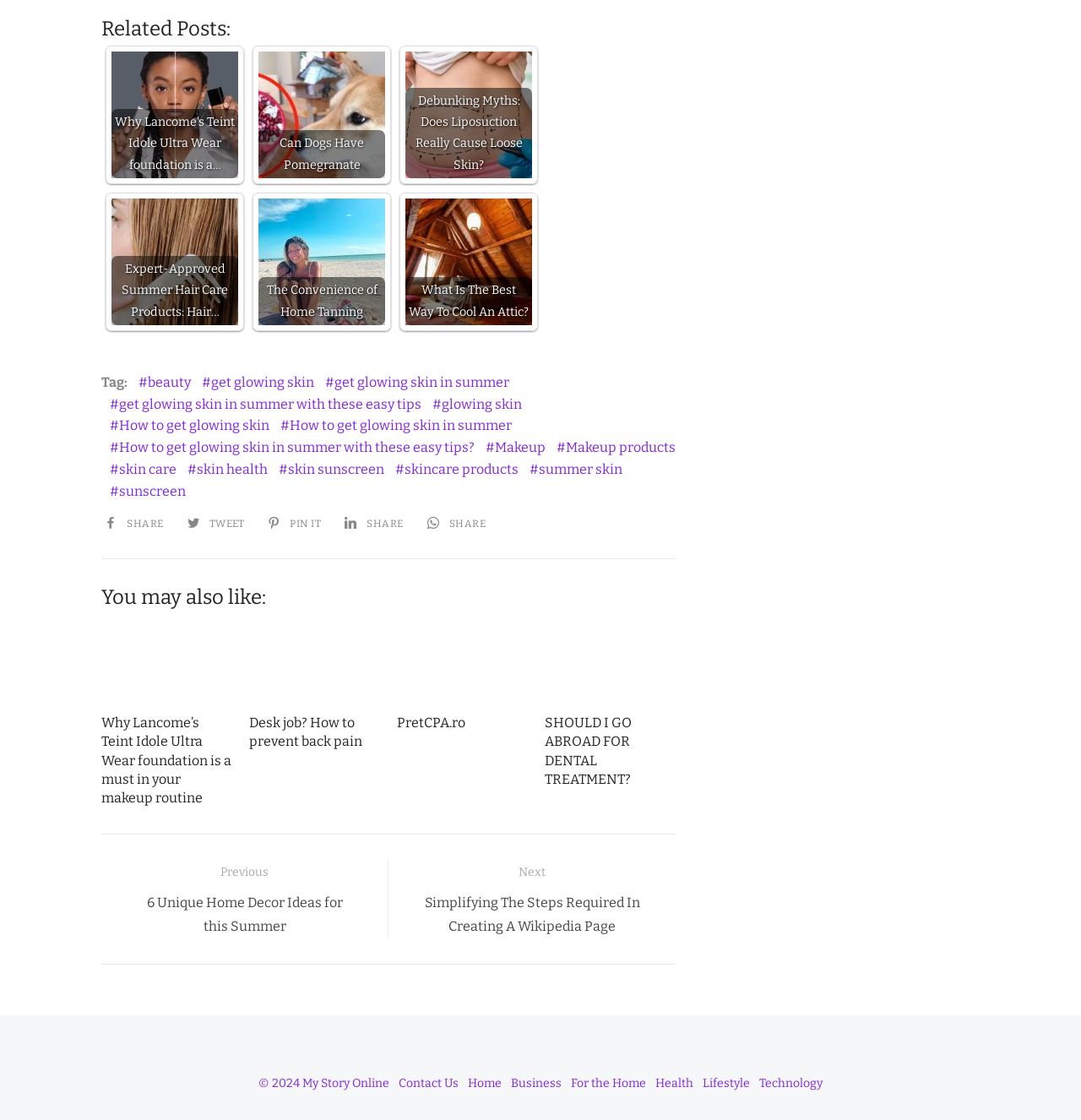Using the description: "british columbia", determine the UI element's bounding box coordinates. Ensure the coordinates are in the format of four float numbers between 0 and 1, i.e., [left, top, right, bottom].

None